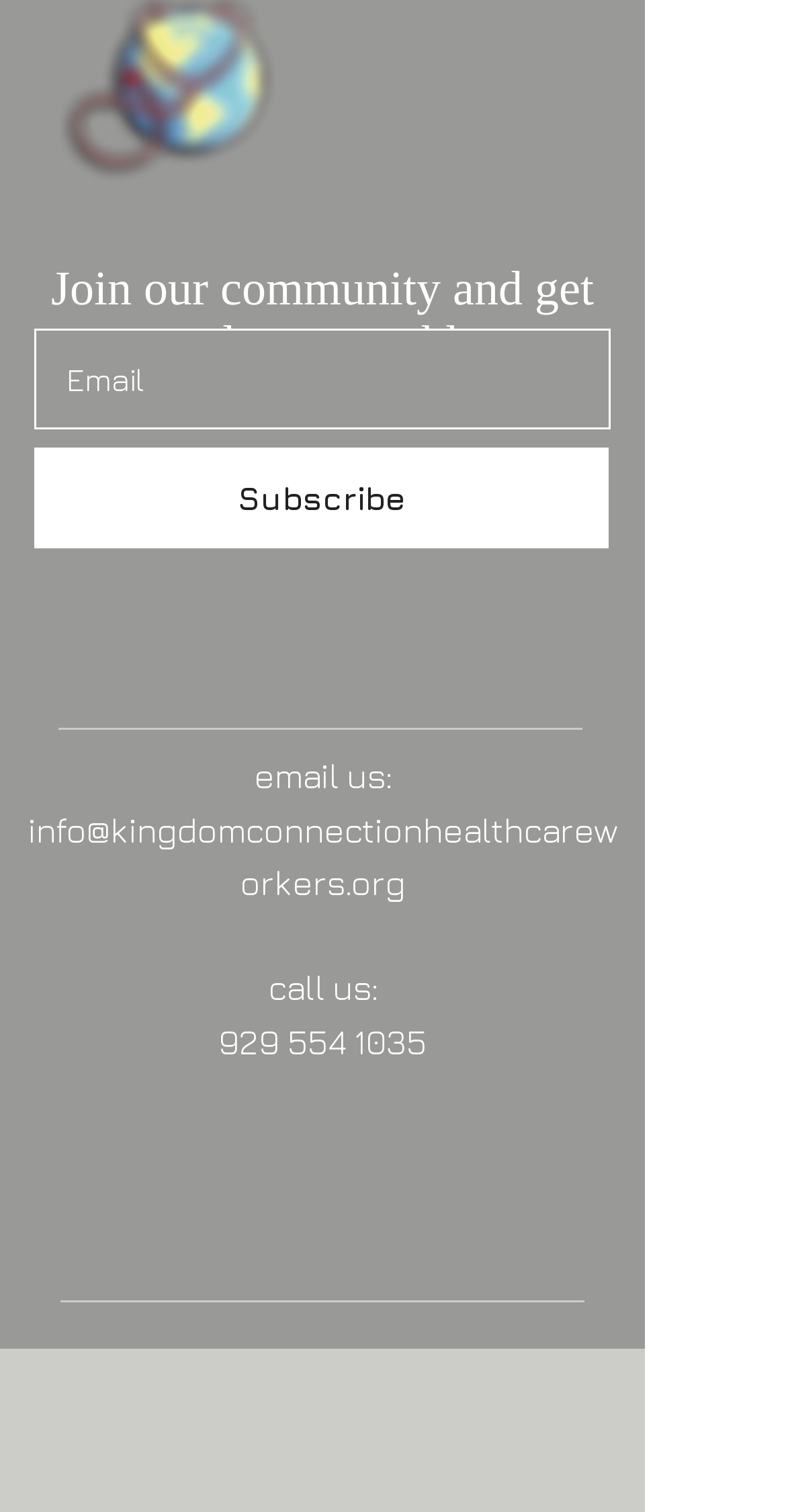Mark the bounding box of the element that matches the following description: "Subscribe".

[0.044, 0.296, 0.774, 0.363]